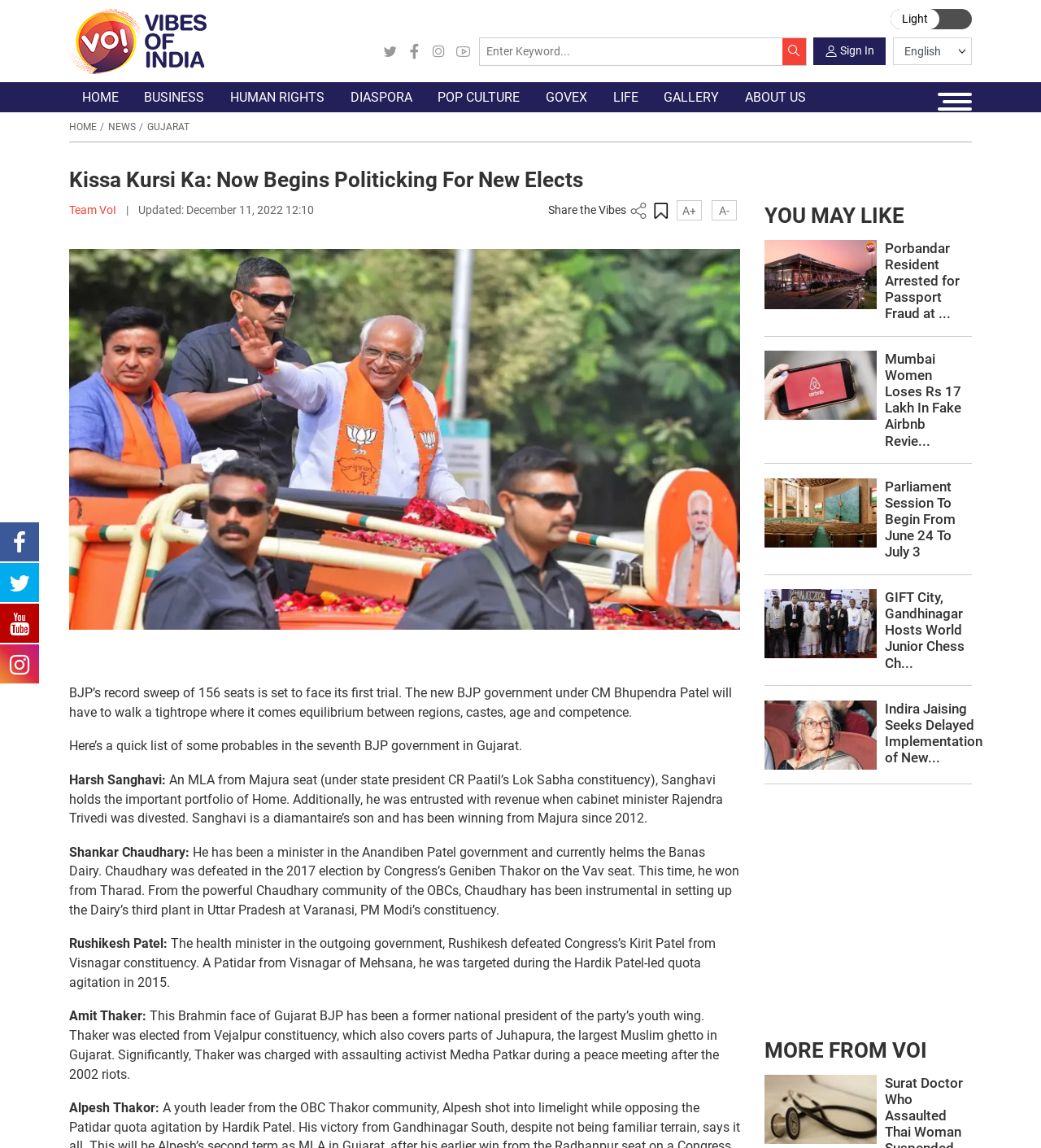Please specify the bounding box coordinates of the area that should be clicked to accomplish the following instruction: "Share the Vibes". The coordinates should consist of four float numbers between 0 and 1, i.e., [left, top, right, bottom].

[0.527, 0.177, 0.602, 0.189]